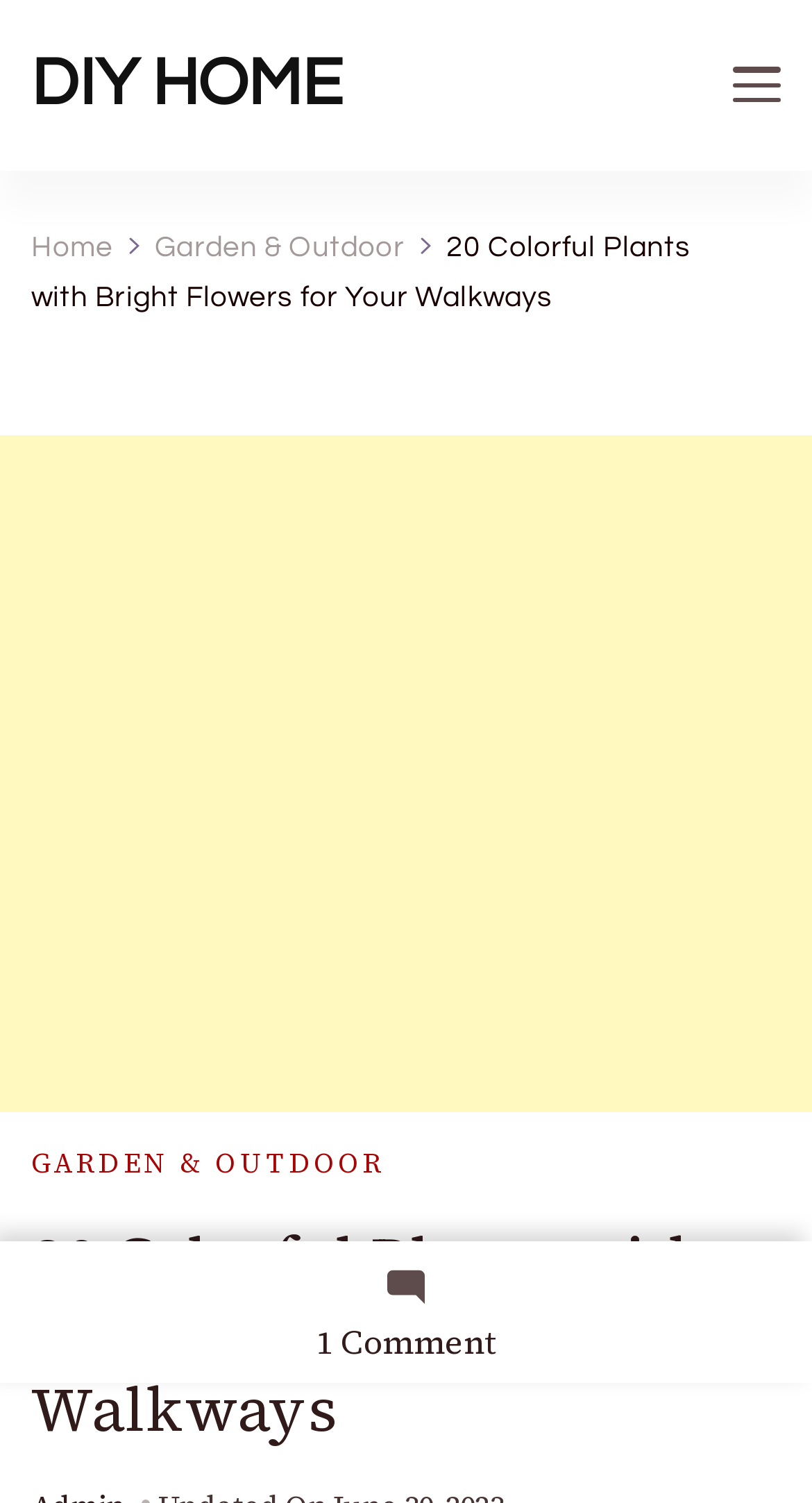Determine the bounding box coordinates of the clickable region to carry out the instruction: "click the expand button".

[0.904, 0.045, 0.962, 0.068]